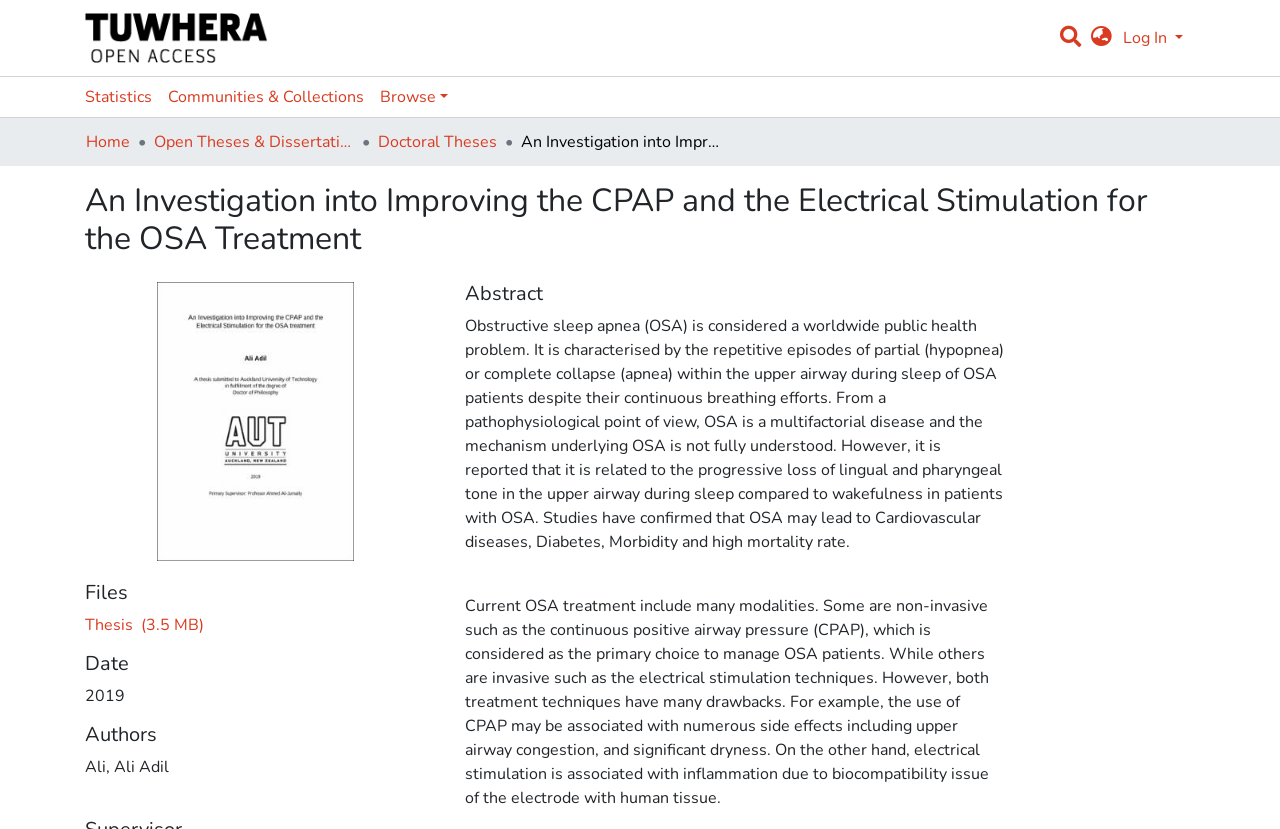Please give the bounding box coordinates of the area that should be clicked to fulfill the following instruction: "Switch language". The coordinates should be in the format of four float numbers from 0 to 1, i.e., [left, top, right, bottom].

[0.847, 0.031, 0.874, 0.06]